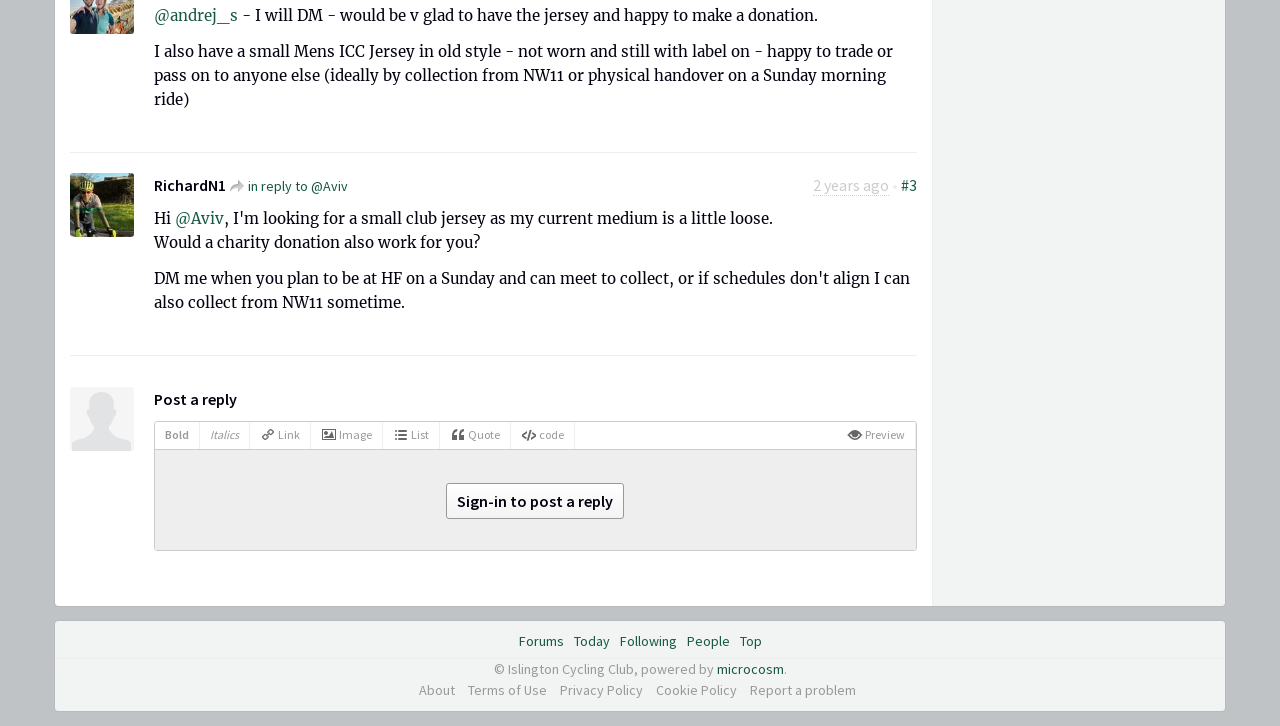Given the element description: "Privacy Policy", predict the bounding box coordinates of the UI element it refers to, using four float numbers between 0 and 1, i.e., [left, top, right, bottom].

[0.434, 0.937, 0.506, 0.966]